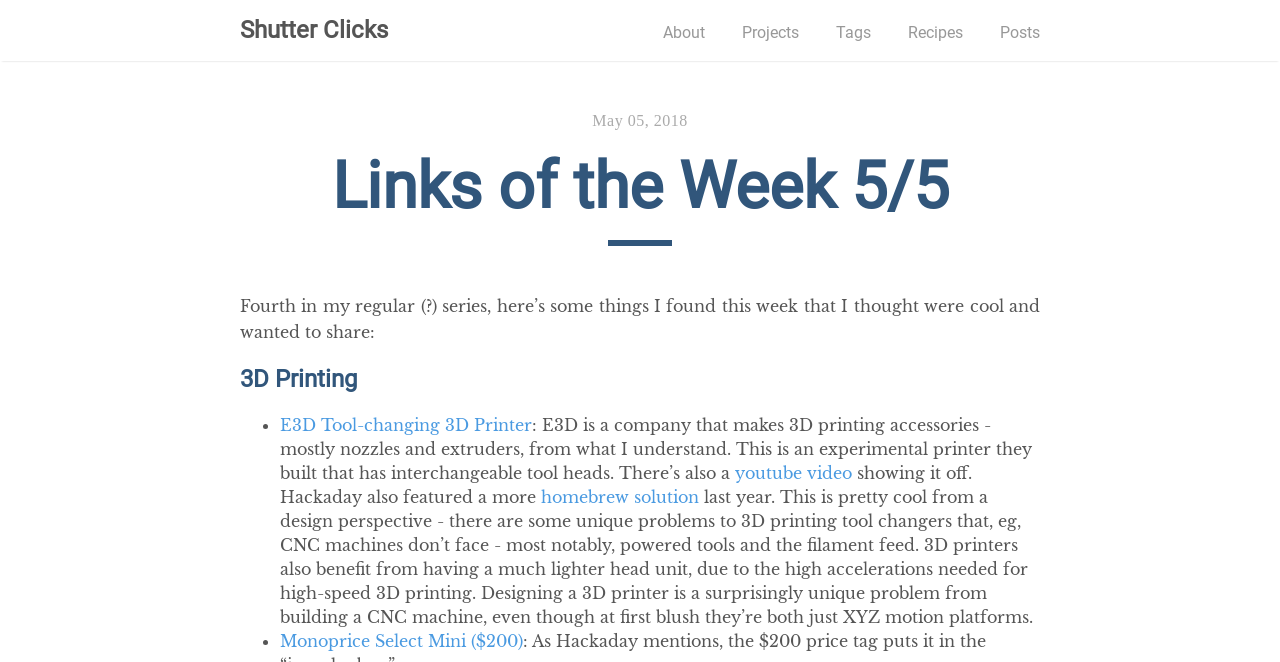Give the bounding box coordinates for the element described by: "Tags".

[0.653, 0.035, 0.68, 0.063]